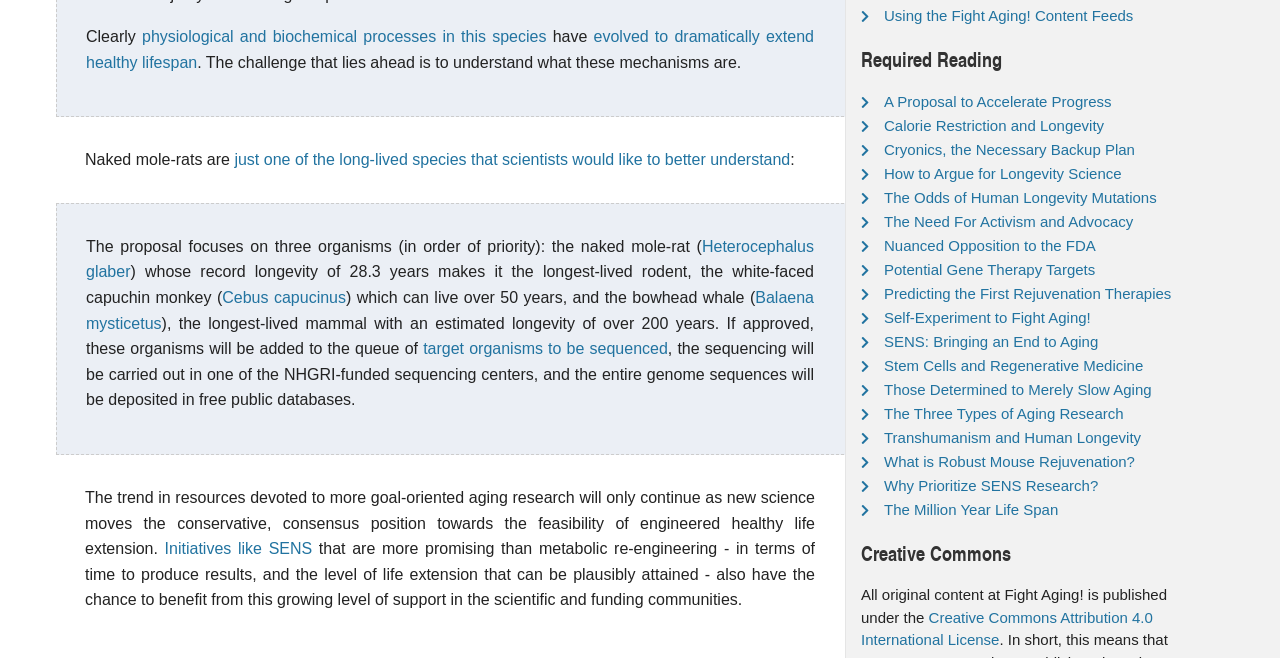Please give the bounding box coordinates of the area that should be clicked to fulfill the following instruction: "Read about the importance of understanding physiological and biochemical processes in this species". The coordinates should be in the format of four float numbers from 0 to 1, i.e., [left, top, right, bottom].

[0.111, 0.043, 0.427, 0.068]